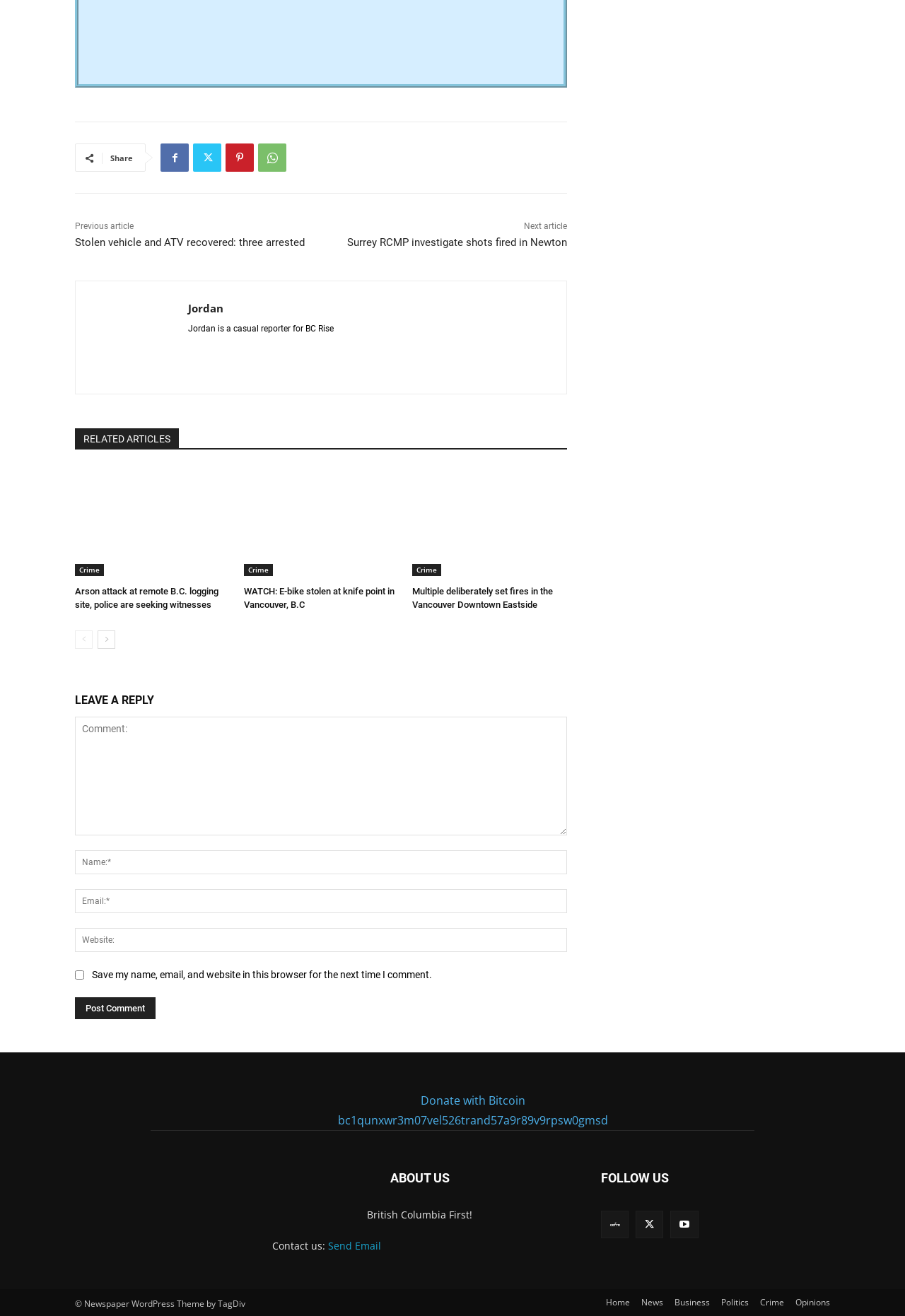How many social media platforms can you follow the website on?
Examine the image and give a concise answer in one word or a short phrase.

3